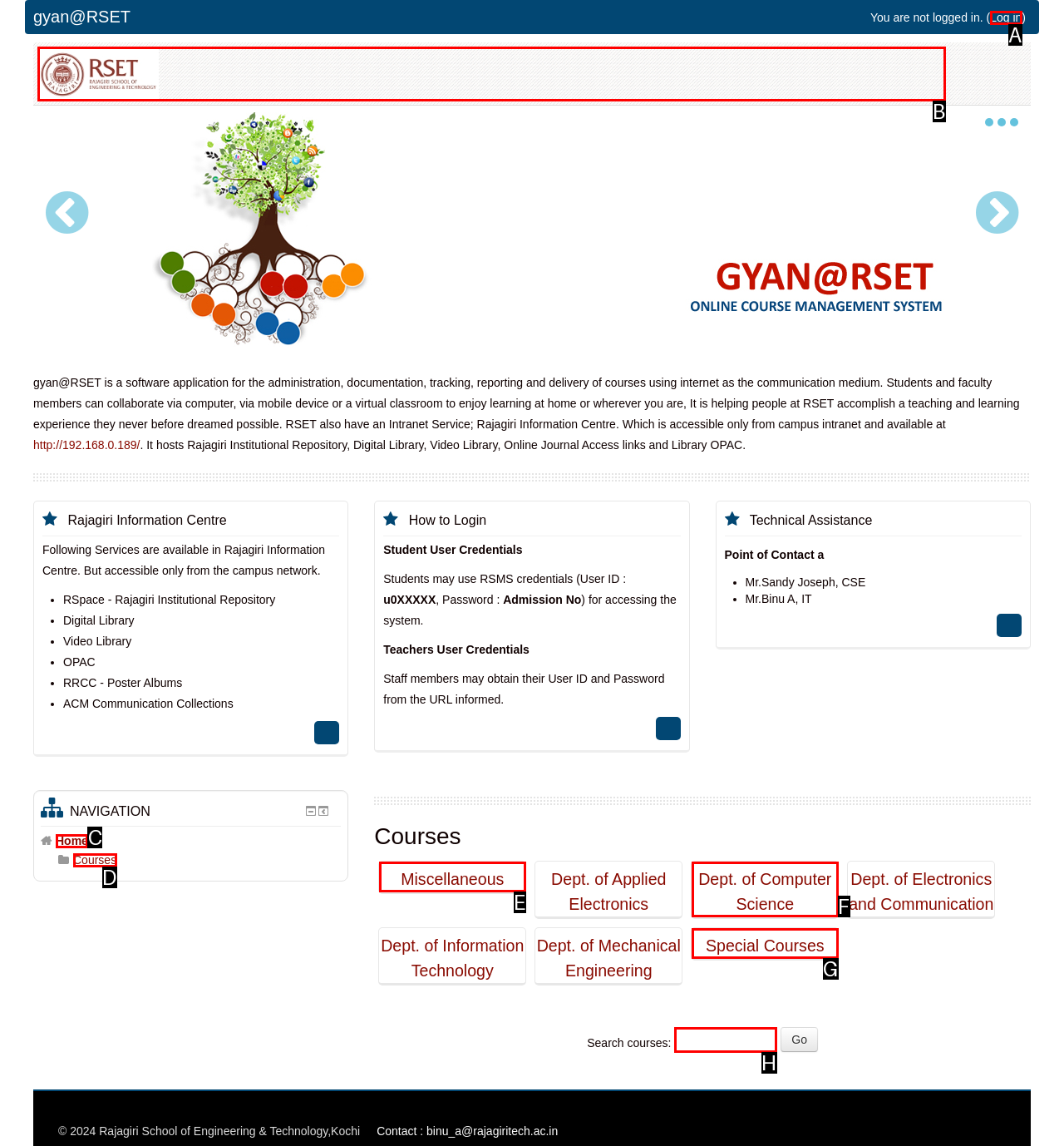Match the HTML element to the given description: Cool Gadgets For Men
Indicate the option by its letter.

None